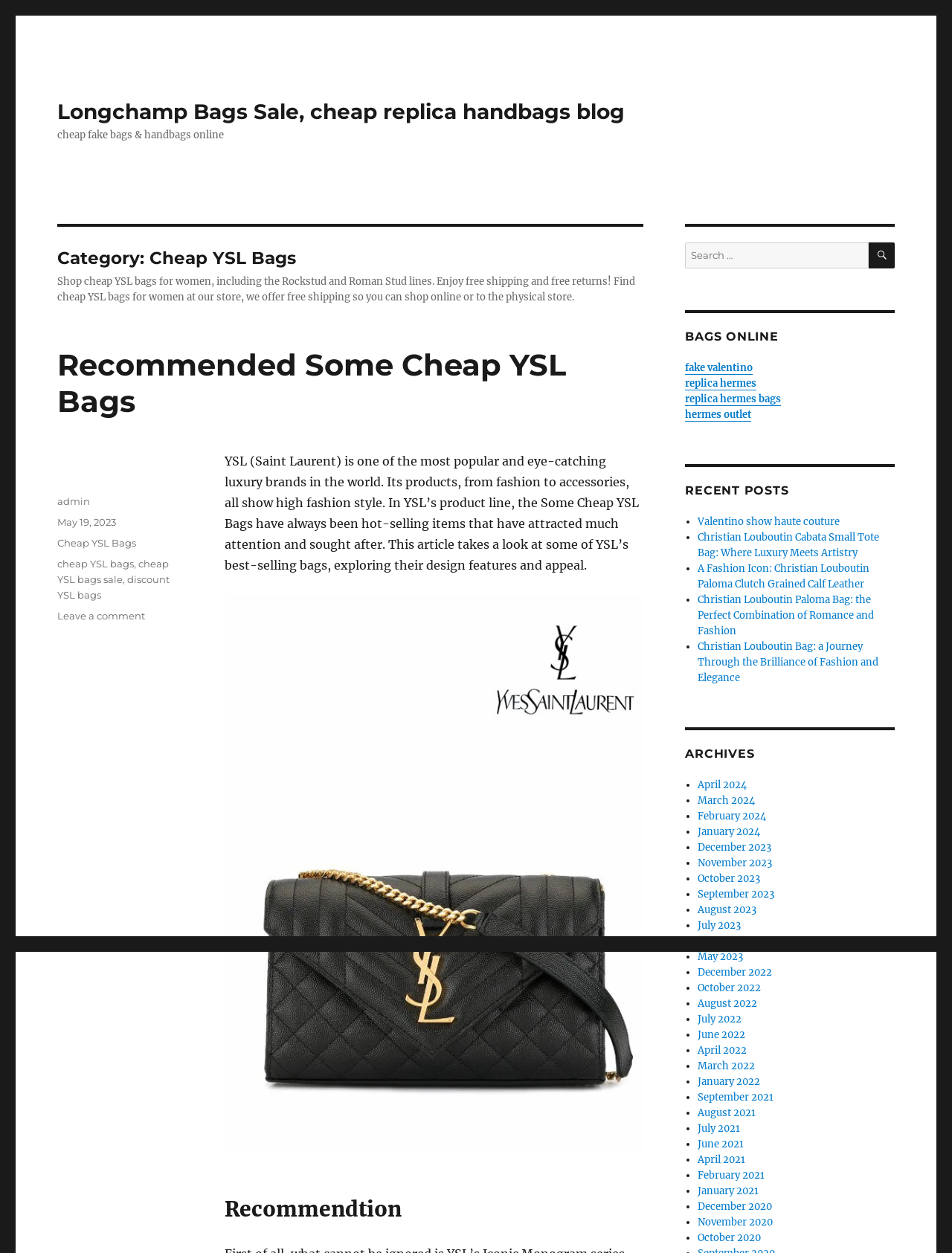Extract the bounding box of the UI element described as: "WEEKLY SLATE".

None